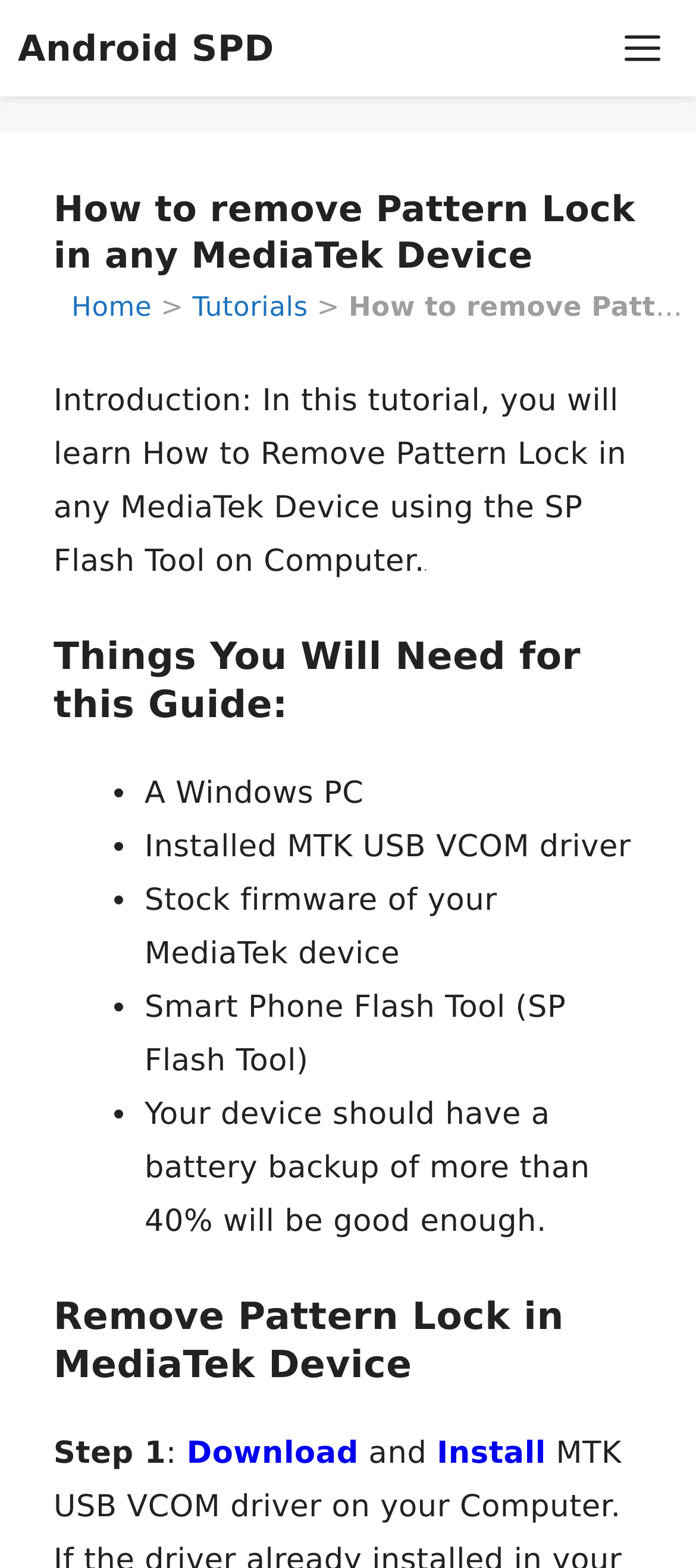Using the description: "Tutorials", identify the bounding box of the corresponding UI element in the screenshot.

[0.276, 0.185, 0.443, 0.206]